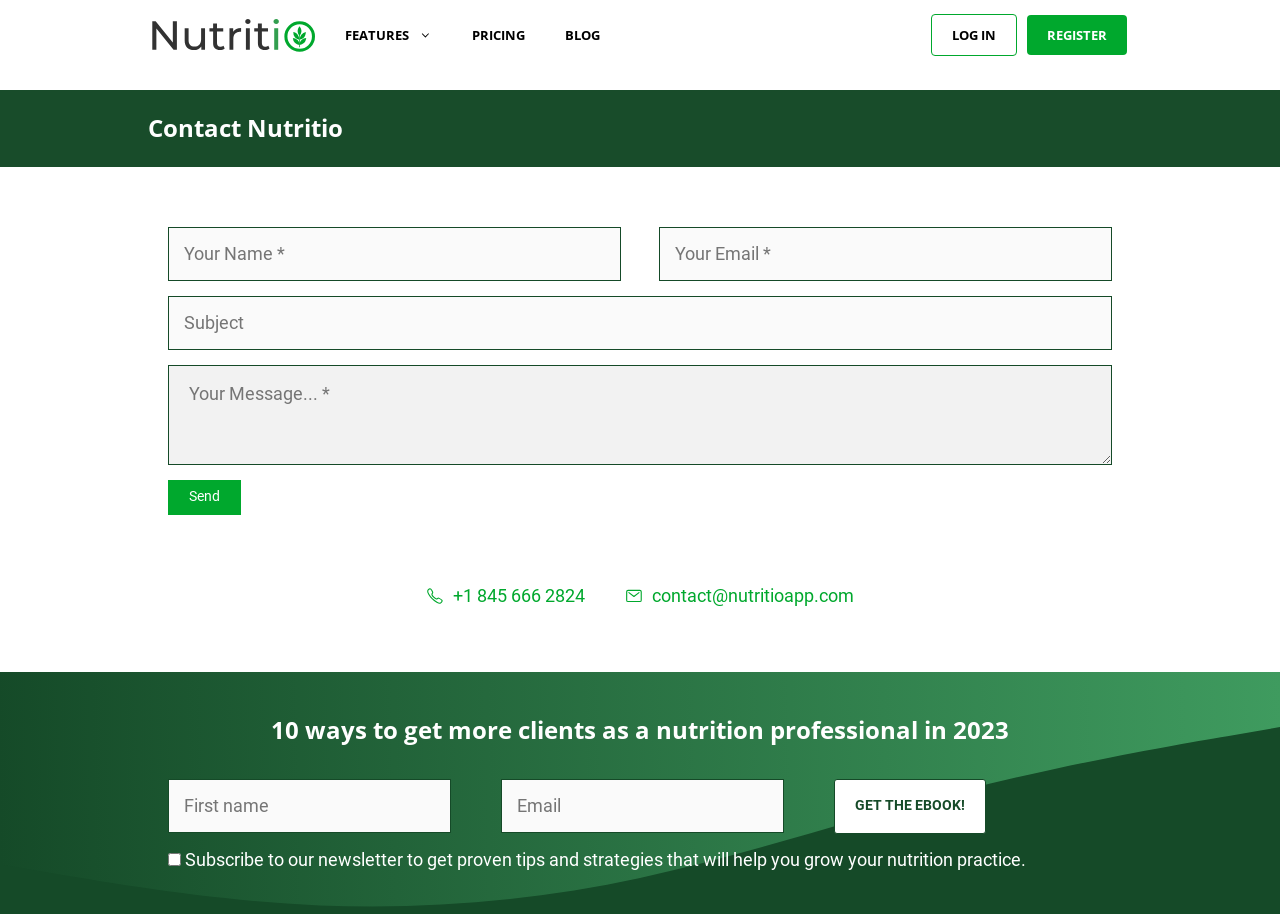Can you show the bounding box coordinates of the region to click on to complete the task described in the instruction: "Click on the Send button"?

[0.131, 0.525, 0.188, 0.563]